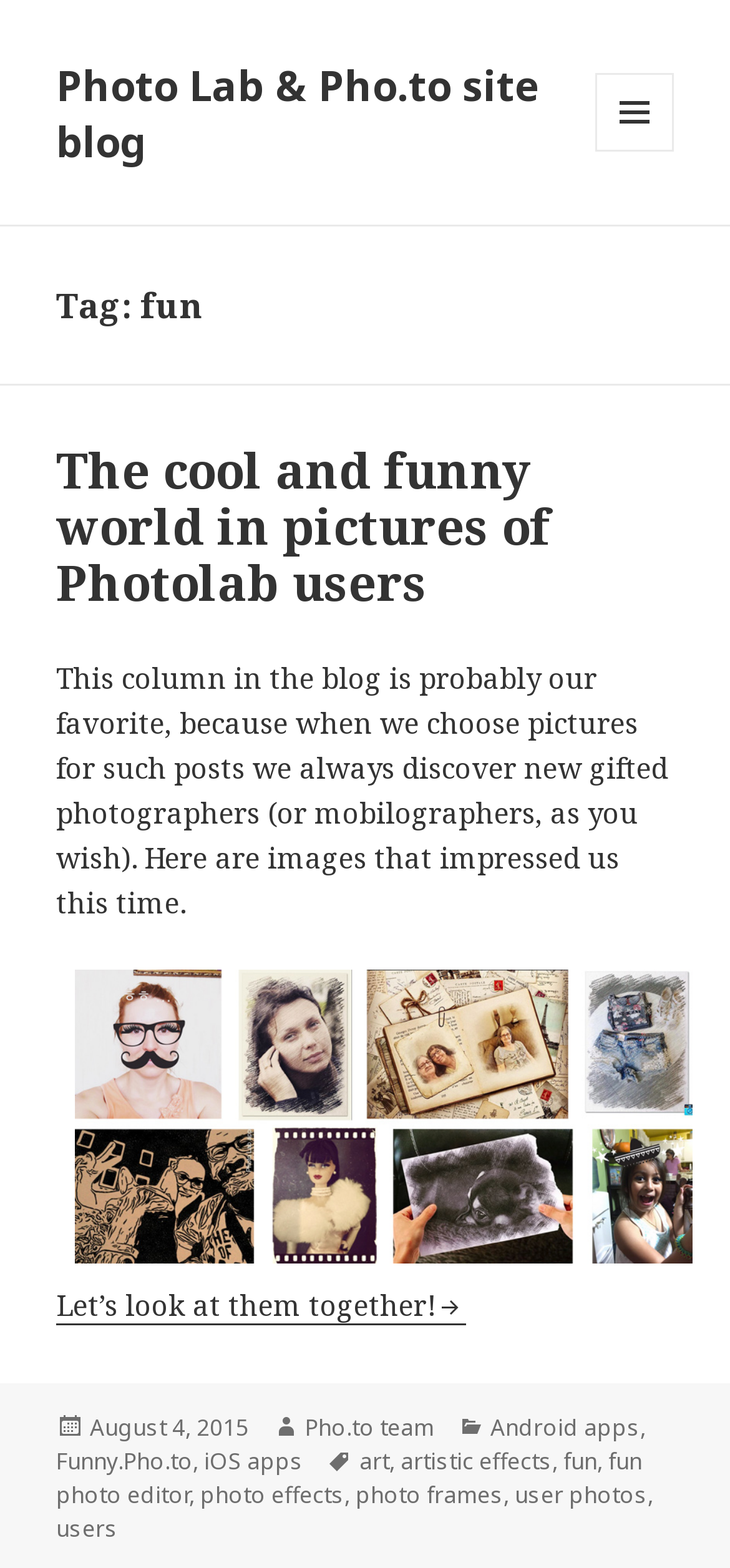What is the blog post about?
Provide an in-depth and detailed explanation in response to the question.

Based on the heading 'The cool and funny world in pictures of Photolab users' and the content of the blog post, it appears to be about showcasing funny and impressive pictures taken and edited by Photolab users.